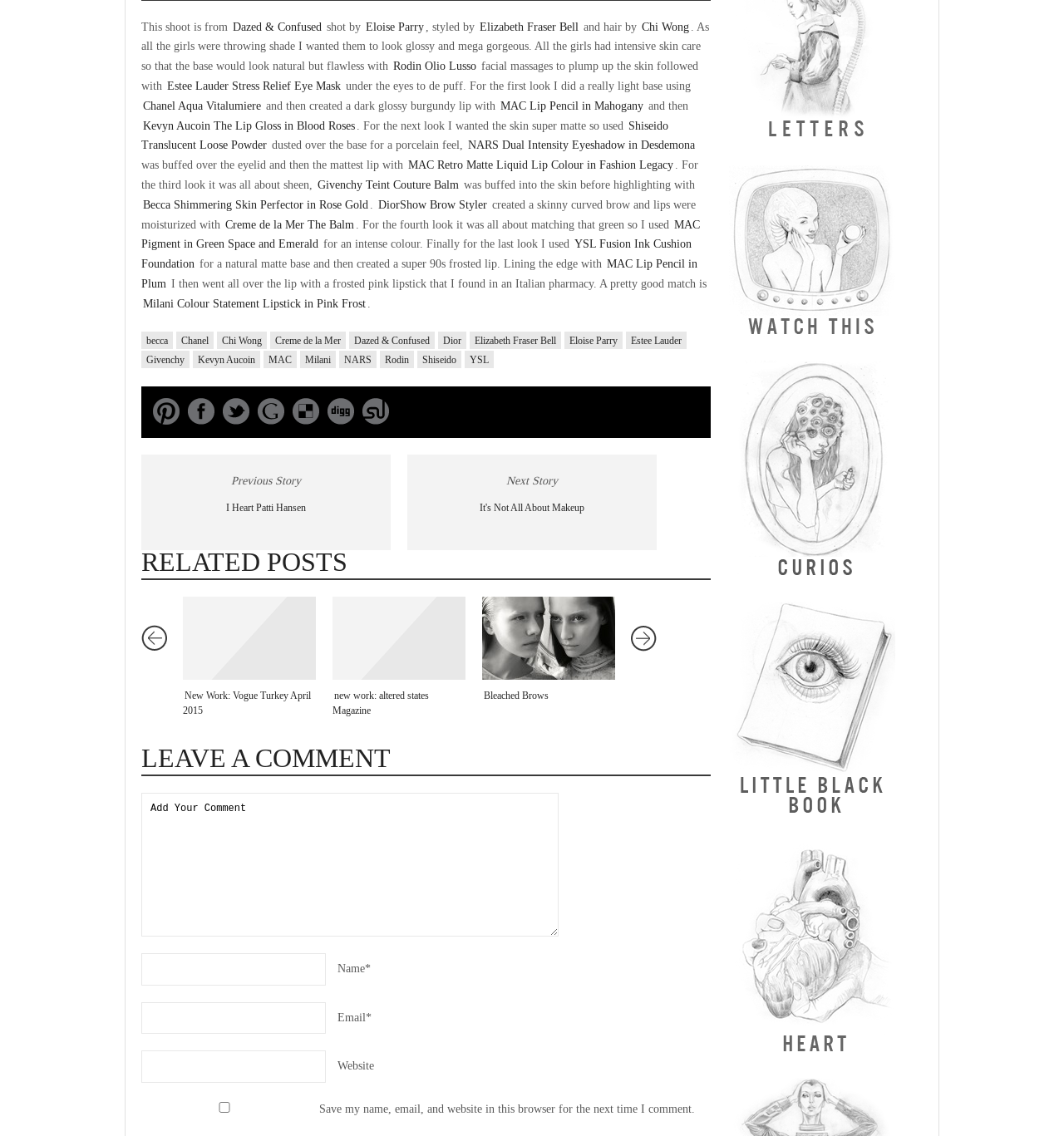Answer the question below with a single word or a brief phrase: 
How many makeup brands are mentioned?

14